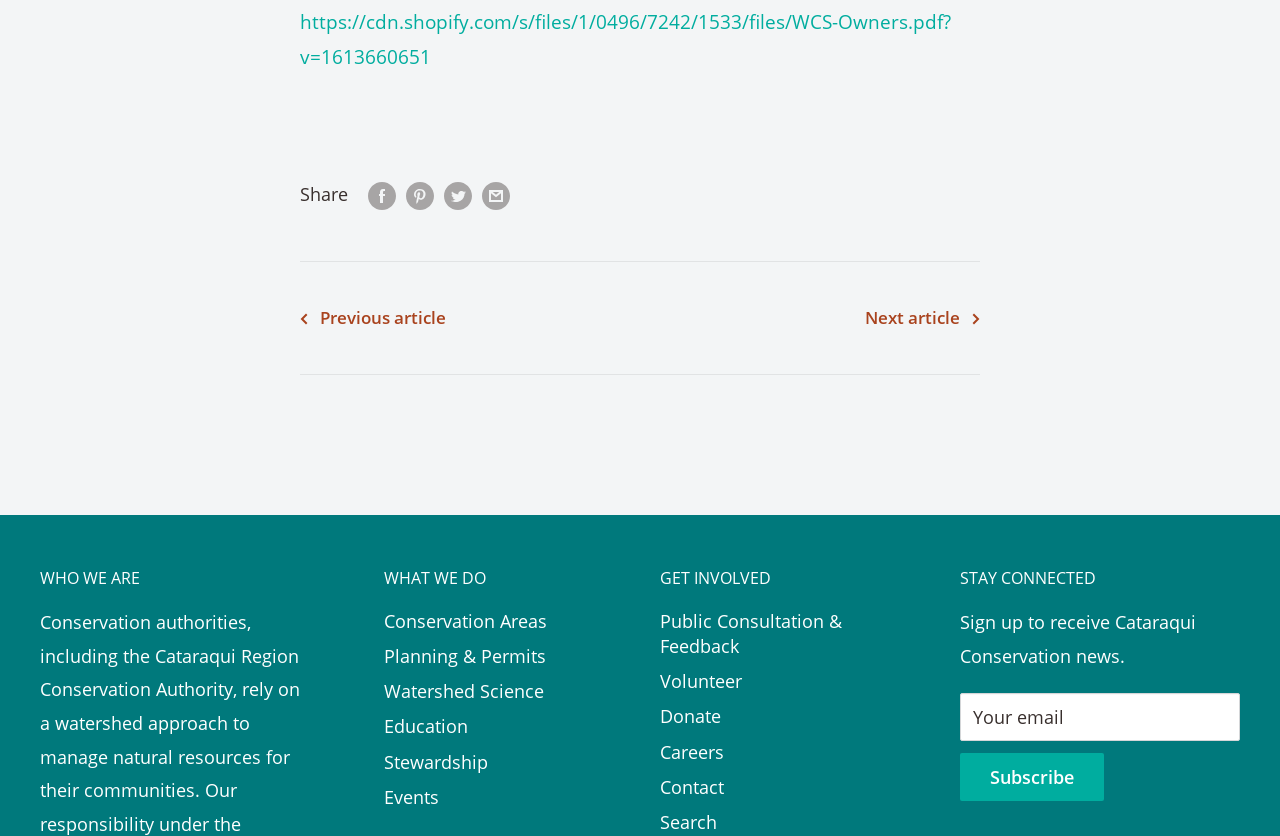Provide the bounding box coordinates of the section that needs to be clicked to accomplish the following instruction: "Download the WCS-Owners PDF file."

[0.234, 0.01, 0.743, 0.084]